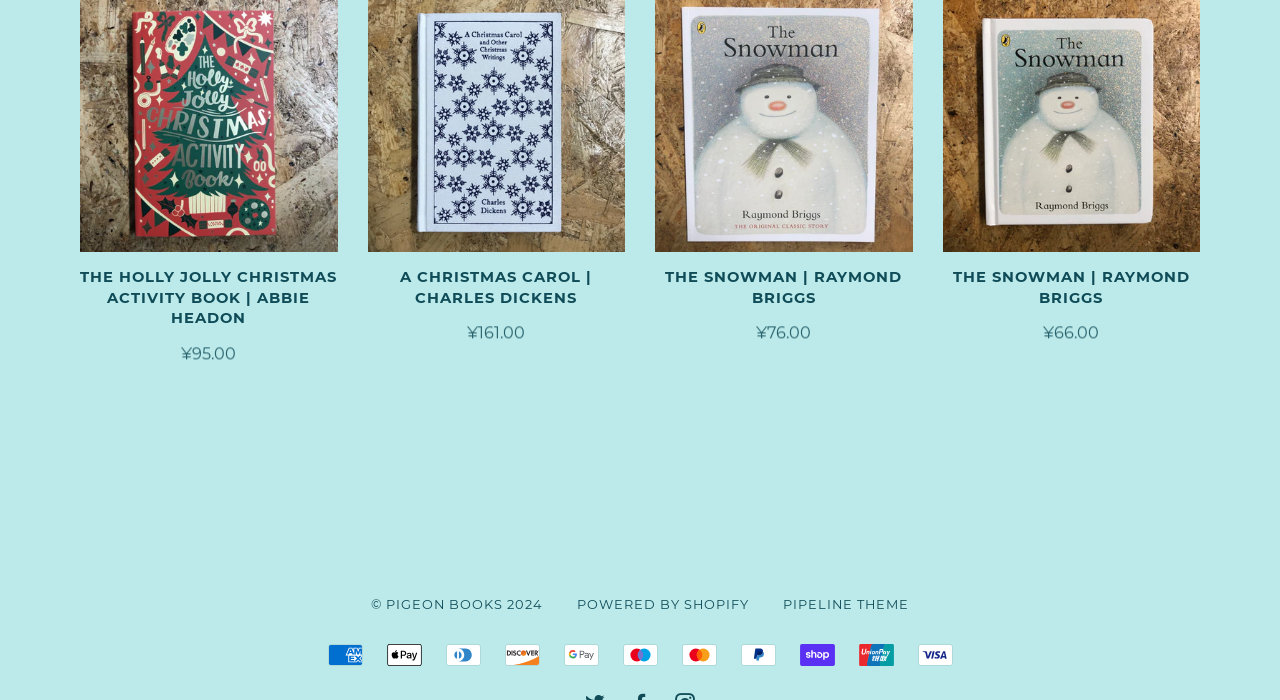Select the bounding box coordinates of the element I need to click to carry out the following instruction: "Pay with American Express".

[0.256, 0.92, 0.283, 0.951]